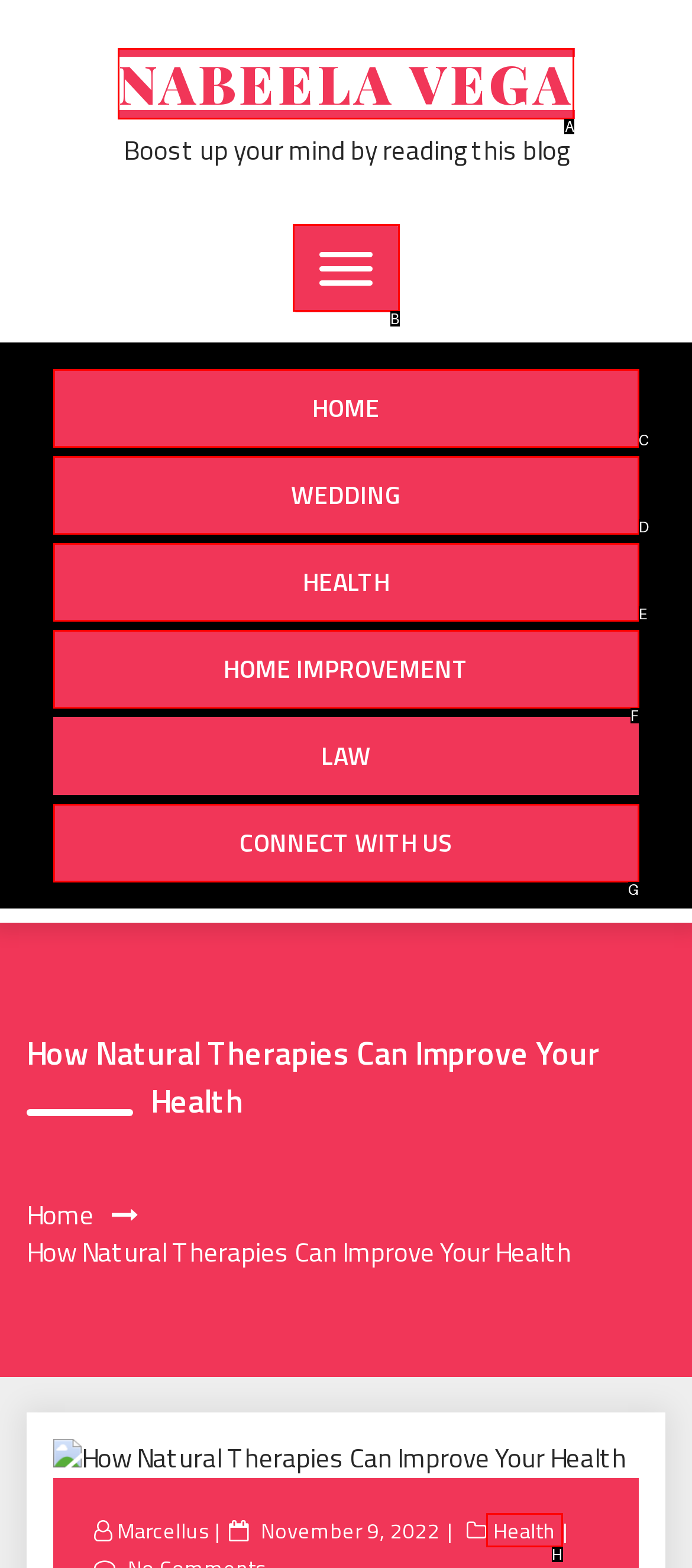Identify the HTML element that matches the description: parent_node: HOME
Respond with the letter of the correct option.

B